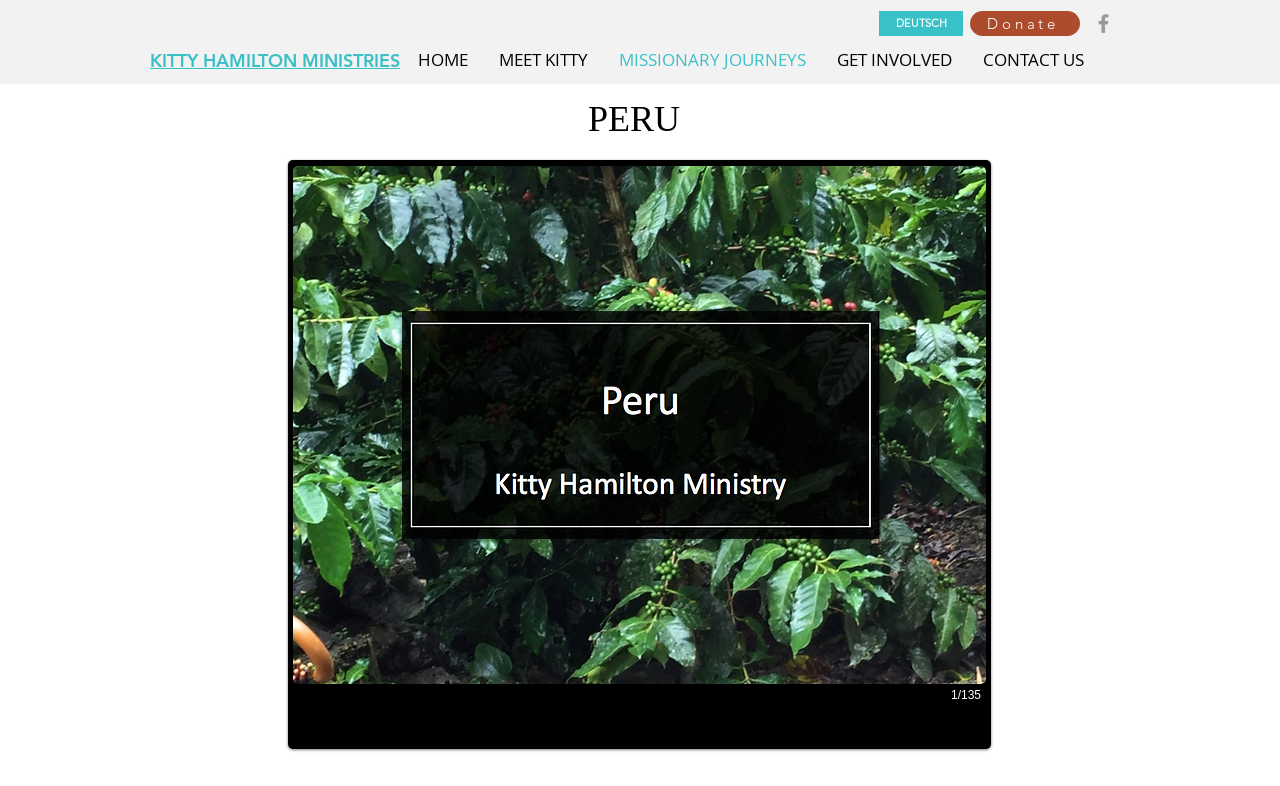Explain the webpage's layout and main content in detail.

The webpage is about Kitty Hamilton Ministries, specifically focused on their work in Peru. At the top left, there is a heading with the organization's name, "KITTY HAMILTON MINISTRIES". Below this, there is a navigation menu with links to different sections of the website, including "HOME", "MEET KITTY", "MISSIONARY JOURNEYS", "GET INVOLVED", and "CONTACT US". 

To the right of the navigation menu, there is a large region that takes up most of the page, containing a slide show gallery. The gallery has buttons on either side to navigate through the images. Above the gallery, there is a heading that reads "PERU". 

At the very top of the page, there are three links: "DEUTSCH", "Donate", and a social bar with a link to Facebook, represented by a grey Facebook icon. The social bar is located to the right of the "Donate" link. 

There is also a text indicator showing the current image being displayed in the gallery, with the format "1/135", indicating that it is the first of 135 images.